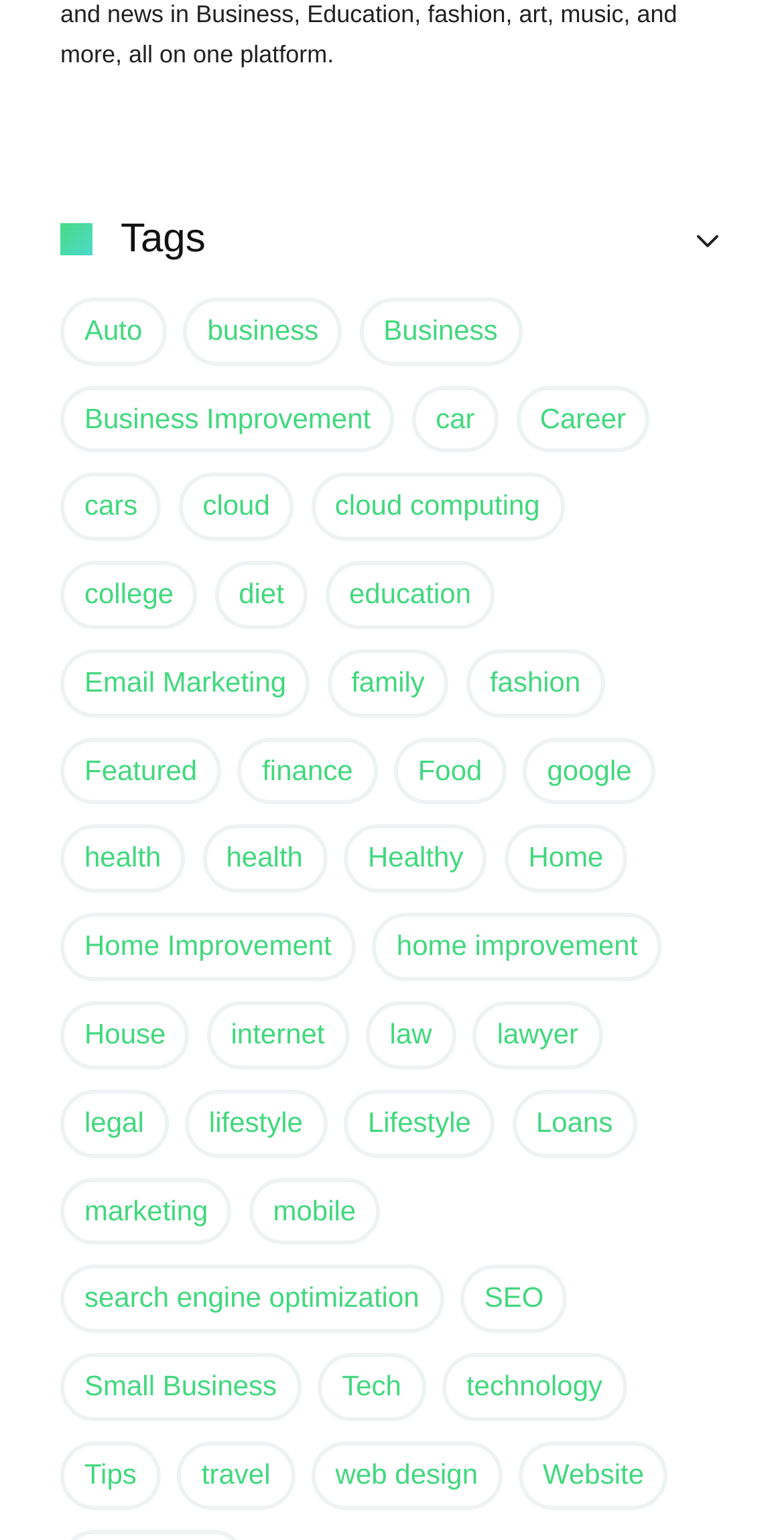Can you find the bounding box coordinates for the element to click on to achieve the instruction: "Check the song"?

None